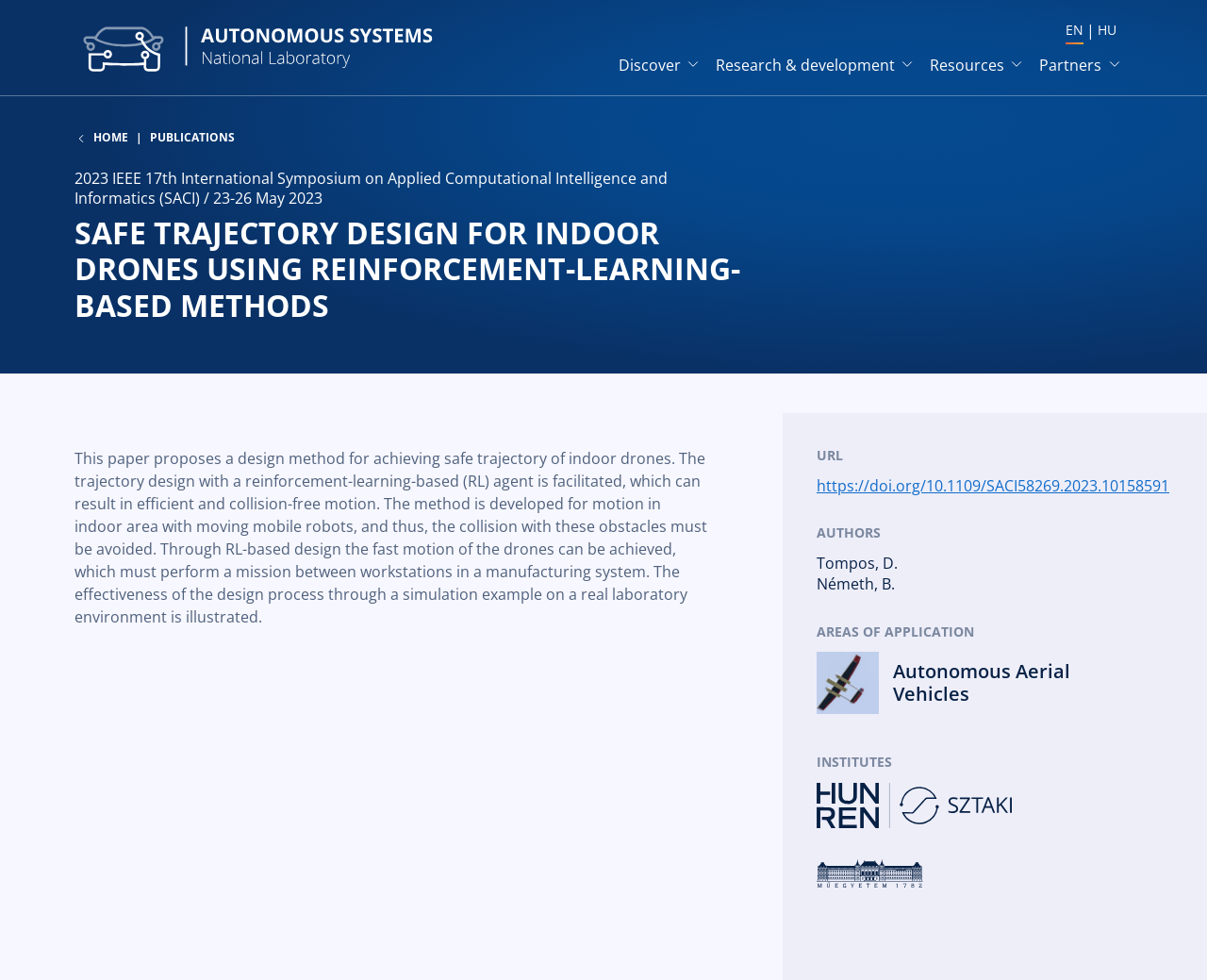Please answer the following query using a single word or phrase: 
What is the purpose of the reinforcement-learning-based agent?

To achieve efficient and collision-free motion